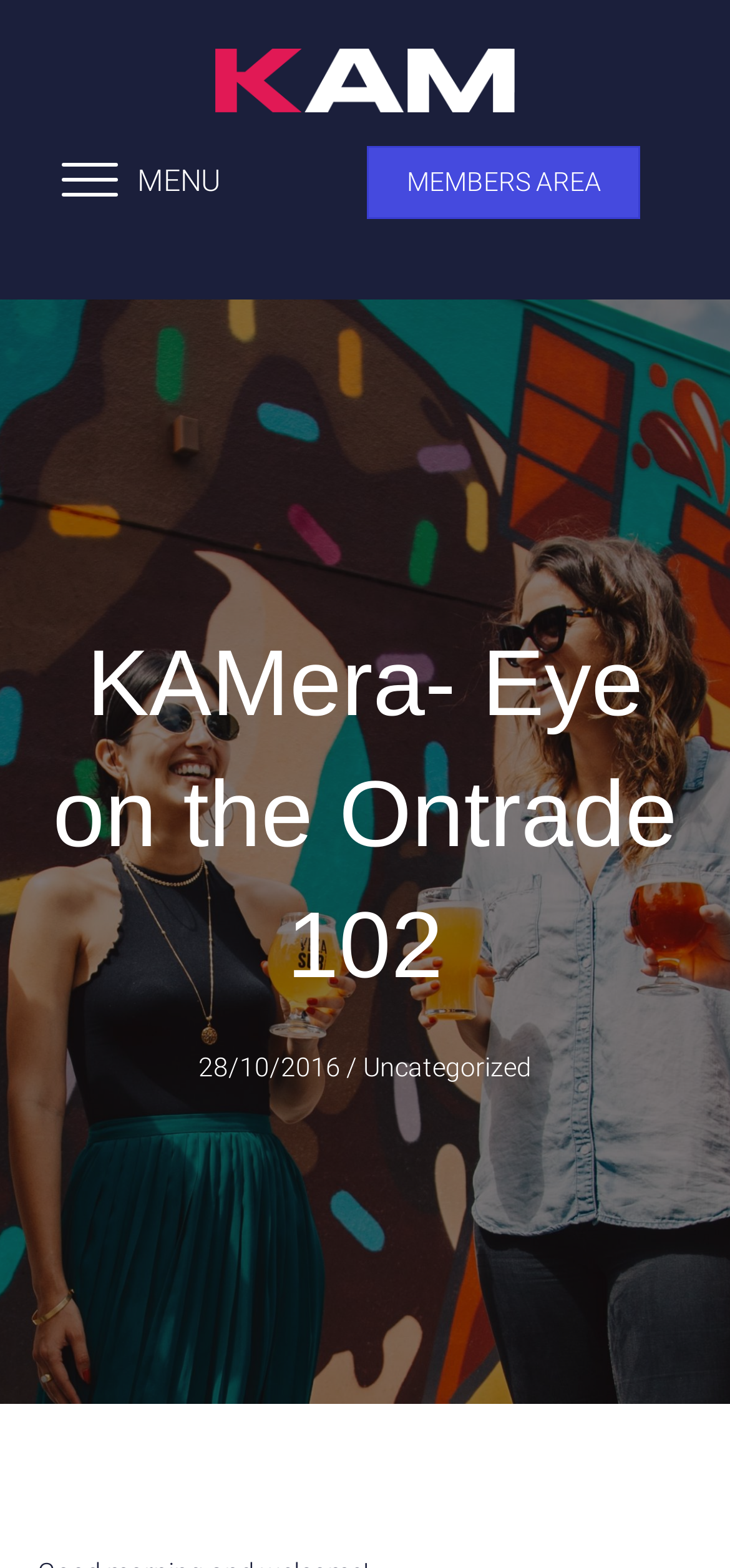How many links are present in the top section of the webpage?
Carefully examine the image and provide a detailed answer to the question.

I counted the links in the top section of the webpage and found three links: 'KAM', 'MEMBERS AREA', and 'Uncategorized'.